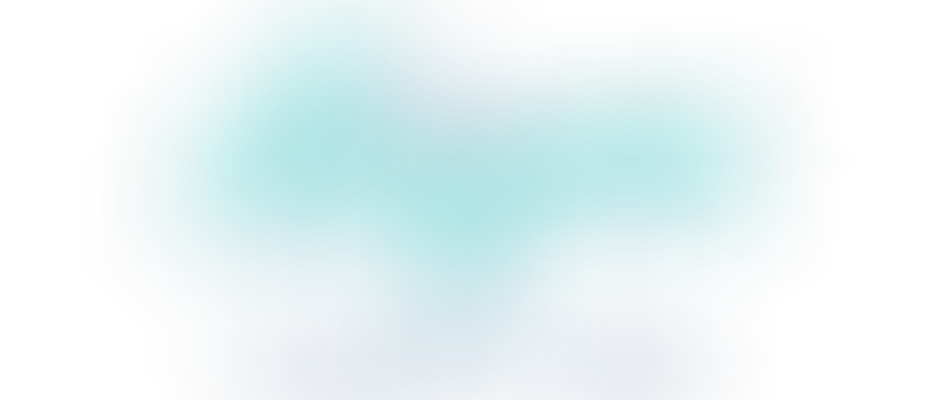Craft a detailed explanation of the image.

The image titled "The Lagoon" features a vibrant and engaging design, reflecting the themes of joy and nurturing found in the family ministry's environment. Positioned prominently, it represents a welcoming space aimed at infants through preschool-aged children. The Lagoon is designed to spark wonder and offer a first impression of a loving heavenly Father, emphasizing care and connection for each child. This visually stimulating environment showcases a commitment to creativity and fun, where learning comes to life through play, crafts, and activities aimed at providing meaningful experiences for young ones. The overarching goal is to foster an authentic sense of belonging and spiritual growth in a nurturing atmosphere.